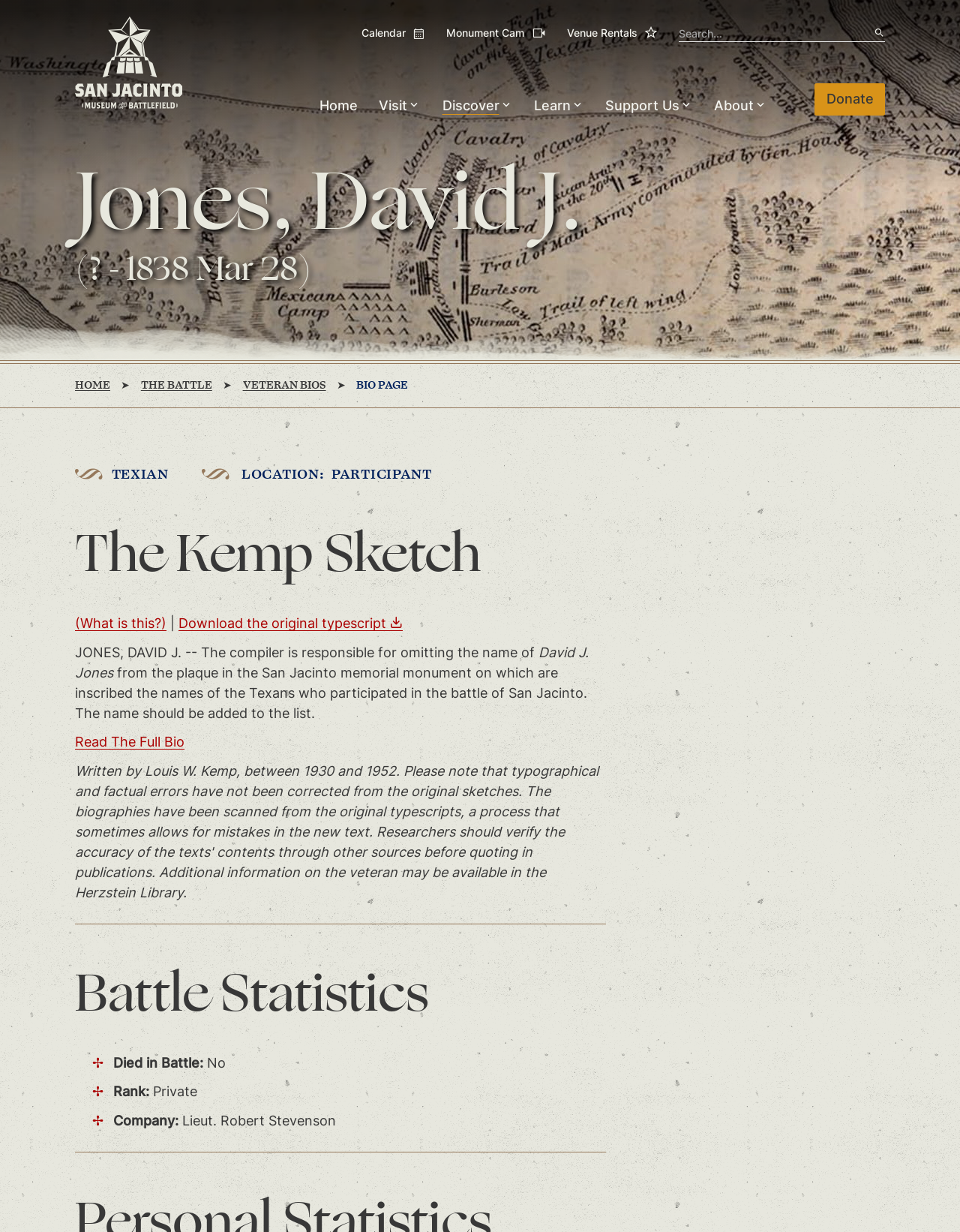Pinpoint the bounding box coordinates of the element to be clicked to execute the instruction: "View the monument cam".

[0.465, 0.02, 0.568, 0.035]